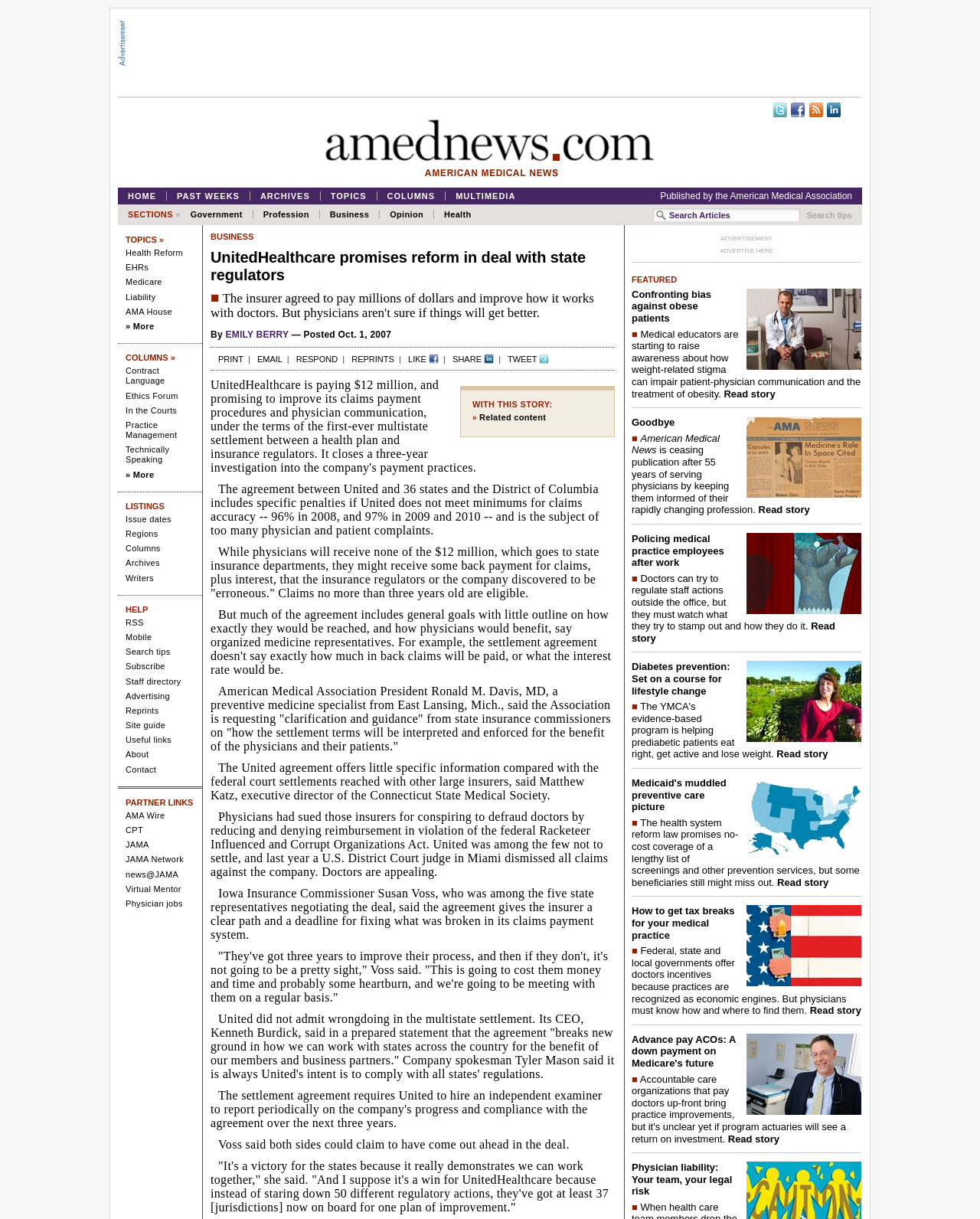Determine the bounding box coordinates of the clickable region to execute the instruction: "Check the comments". The coordinates should be four float numbers between 0 and 1, denoted as [left, top, right, bottom].

None